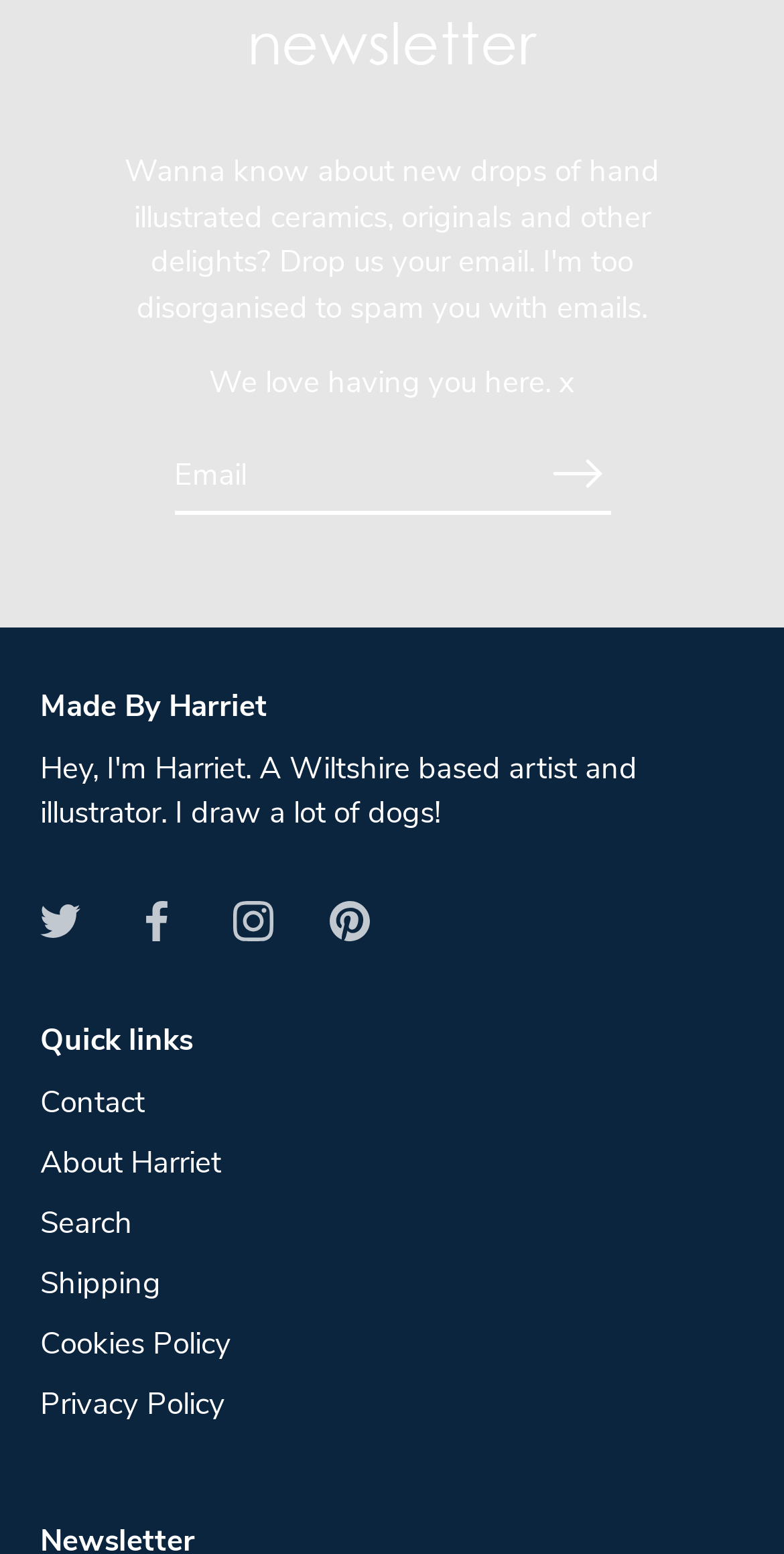Observe the image and answer the following question in detail: How many social media links are available?

There are four social media links available, namely Twitter, Facebook, Instagram, and Pinterest, each with its corresponding image icon.